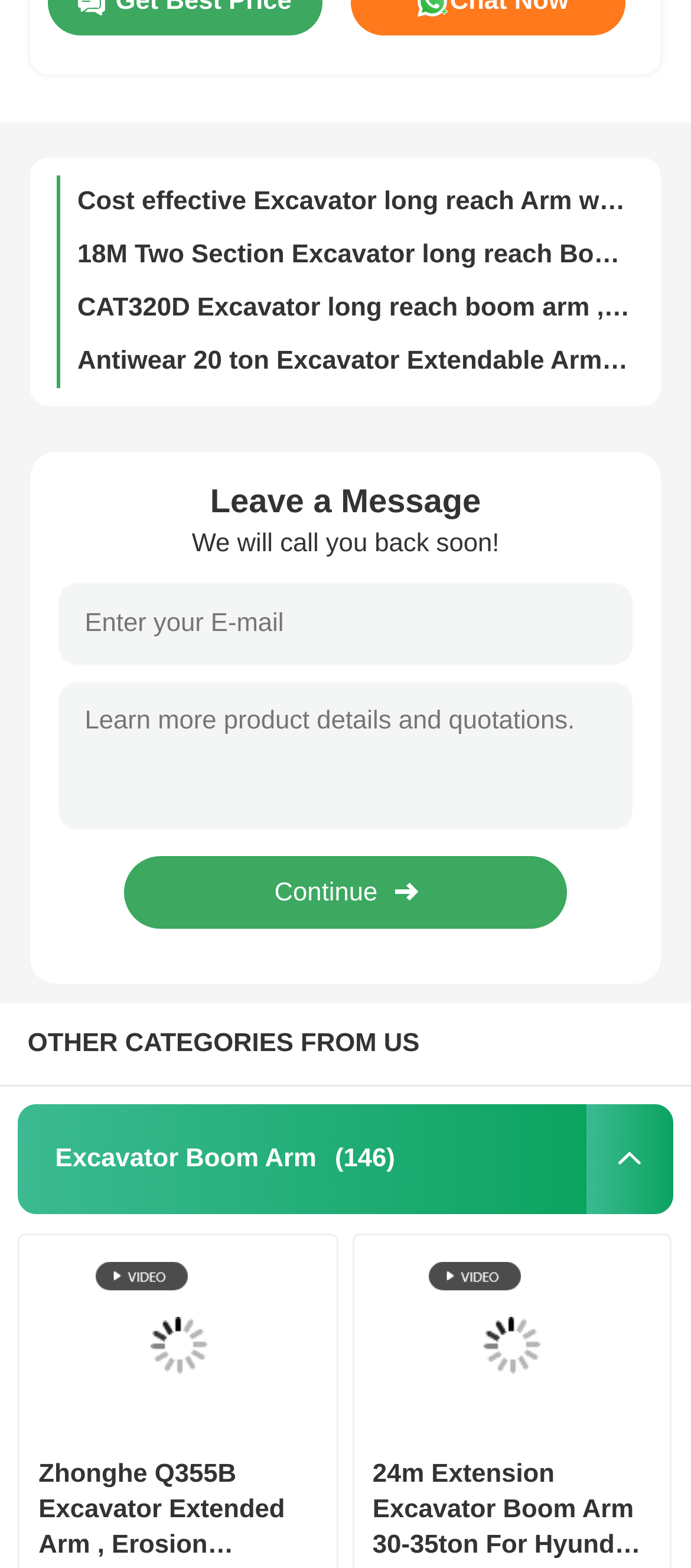What is the purpose of the textbox with the label 'Enter your E-mail'?
Based on the image, give a concise answer in the form of a single word or short phrase.

To receive product details and quotations